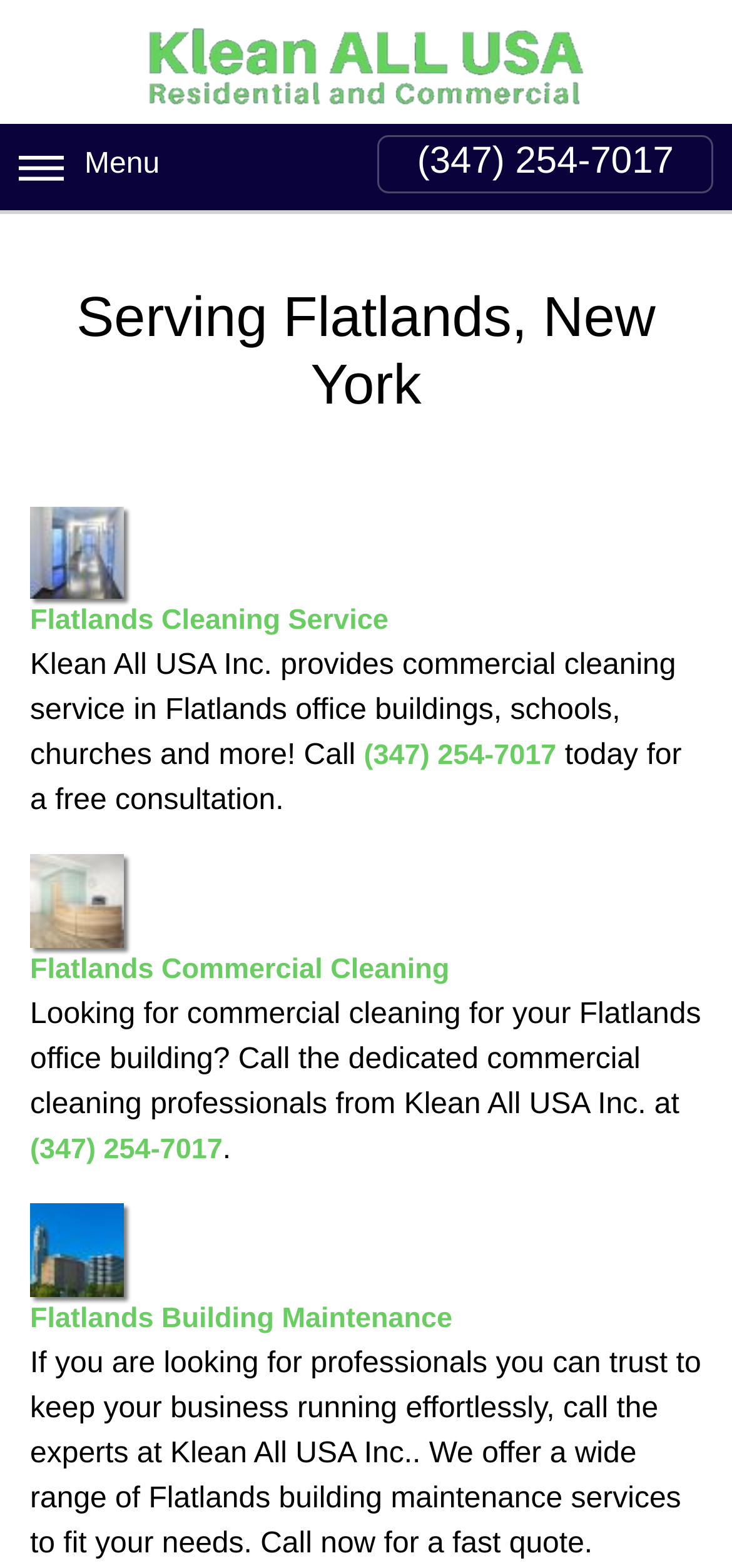In what area do Klean All USA Inc. provide their services?
Please ensure your answer is as detailed and informative as possible.

I found this information by looking at the heading on the webpage, which says 'Serving Flatlands, New York'. This heading suggests that Klean All USA Inc. provides their services in the Flatlands area of New York.